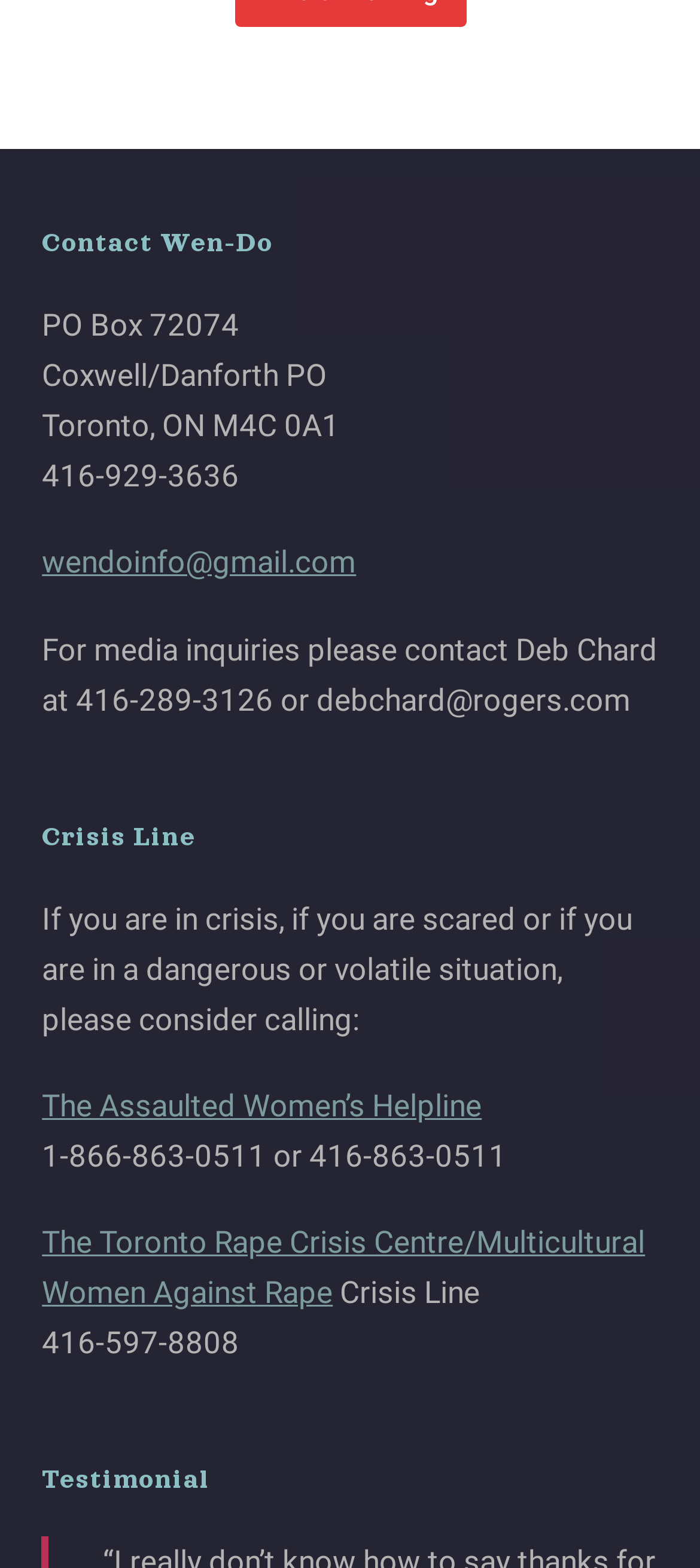Reply to the question with a single word or phrase:
What is the email address for Wen-Do?

wendoinfo@gmail.com